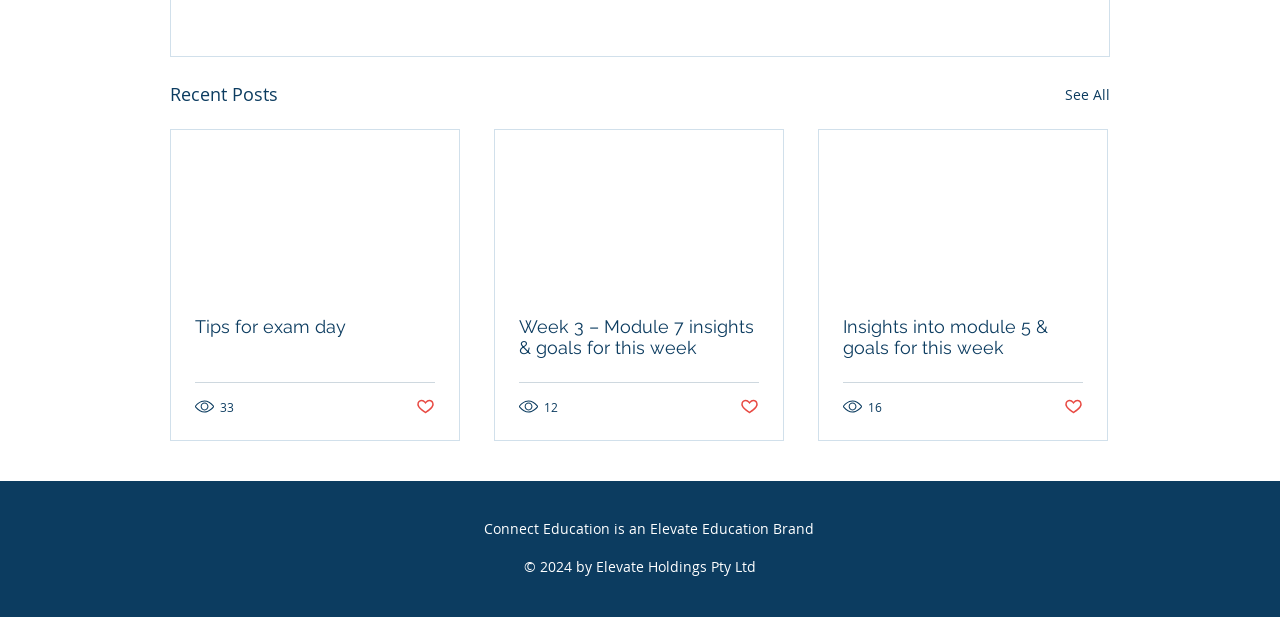Indicate the bounding box coordinates of the element that must be clicked to execute the instruction: "See all recent posts". The coordinates should be given as four float numbers between 0 and 1, i.e., [left, top, right, bottom].

[0.832, 0.129, 0.867, 0.176]